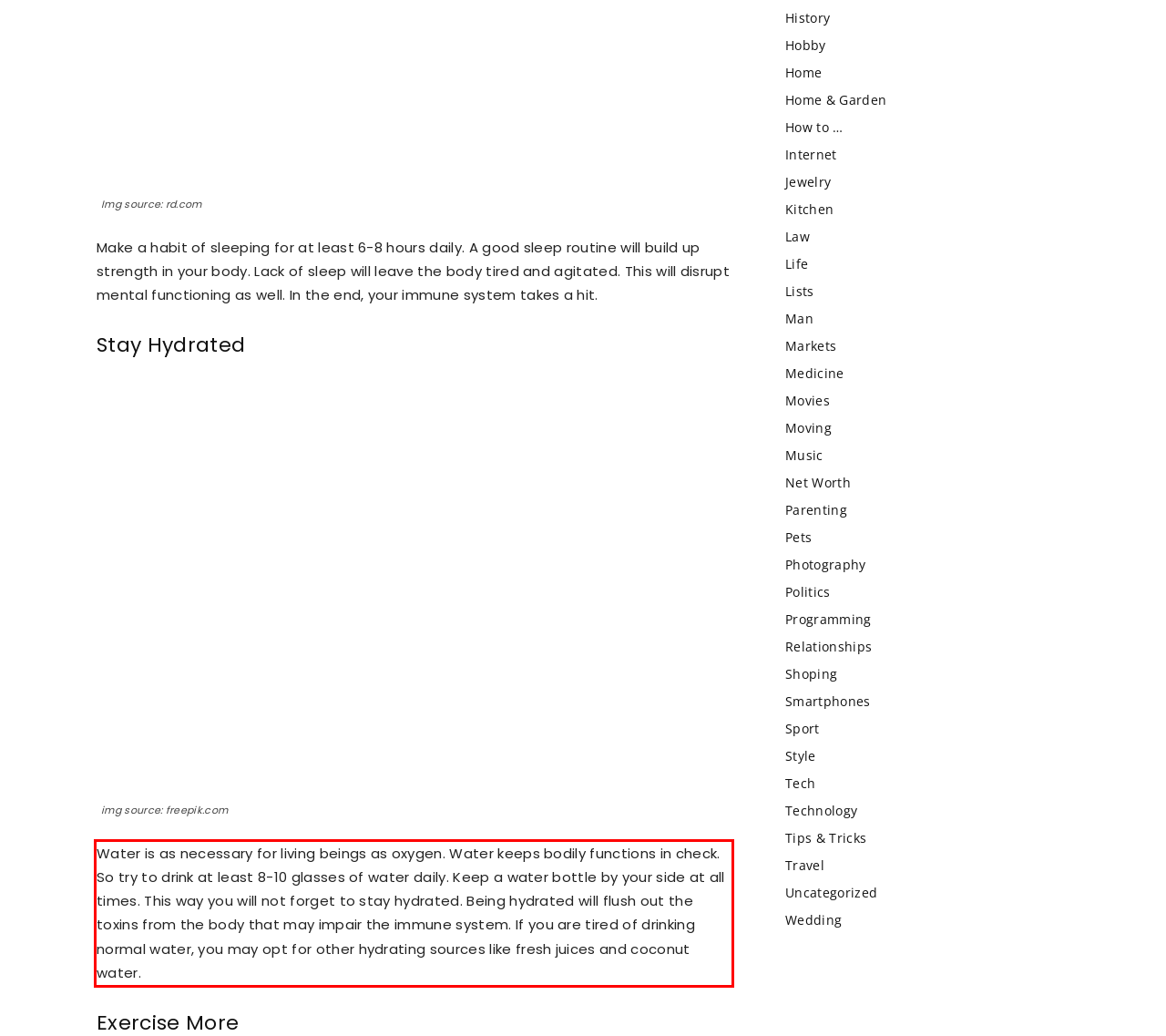You have a screenshot of a webpage with a red bounding box. Identify and extract the text content located inside the red bounding box.

Water is as necessary for living beings as oxygen. Water keeps bodily functions in check. So try to drink at least 8-10 glasses of water daily. Keep a water bottle by your side at all times. This way you will not forget to stay hydrated. Being hydrated will flush out the toxins from the body that may impair the immune system. If you are tired of drinking normal water, you may opt for other hydrating sources like fresh juices and coconut water.